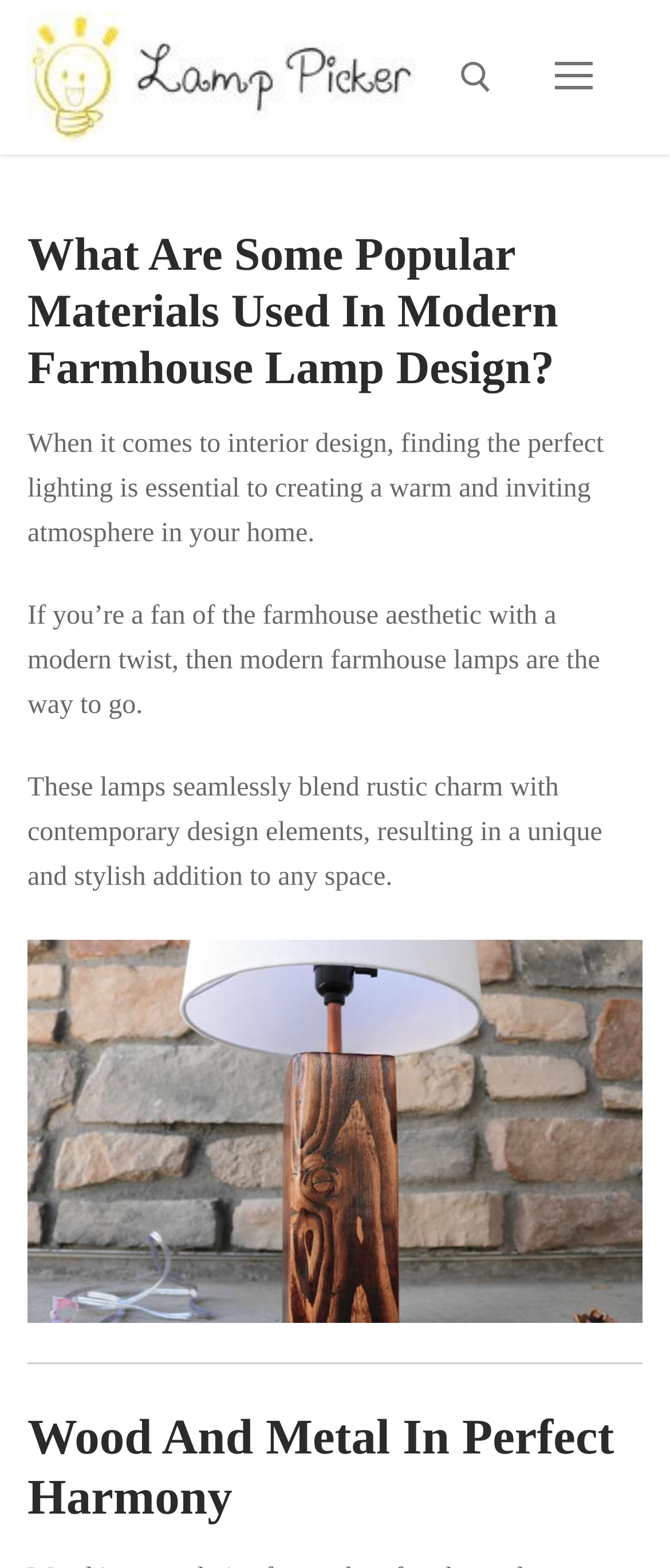Generate a comprehensive description of the webpage content.

The webpage is about modern farmhouse lamps, focusing on the popular materials used in their design. At the top left, there is a link to "Lamp Picker" accompanied by an image with the same name. To the right of this link, there is another link to open a search tool, which is accompanied by a static text "Search for:". 

Below the top section, there is a button with no text, and below it, a heading that repeats the title "What Are Some Popular Materials Used In Modern Farmhouse Lamp Design?". This is followed by three paragraphs of text that discuss the importance of lighting in interior design, the characteristics of modern farmhouse lamps, and how they blend rustic charm with contemporary design elements.

Below these paragraphs, there is an image showcasing popular modern farmhouse lamp designs. A horizontal separator line is placed below the image, followed by a heading that reads "Wood And Metal In Perfect Harmony".